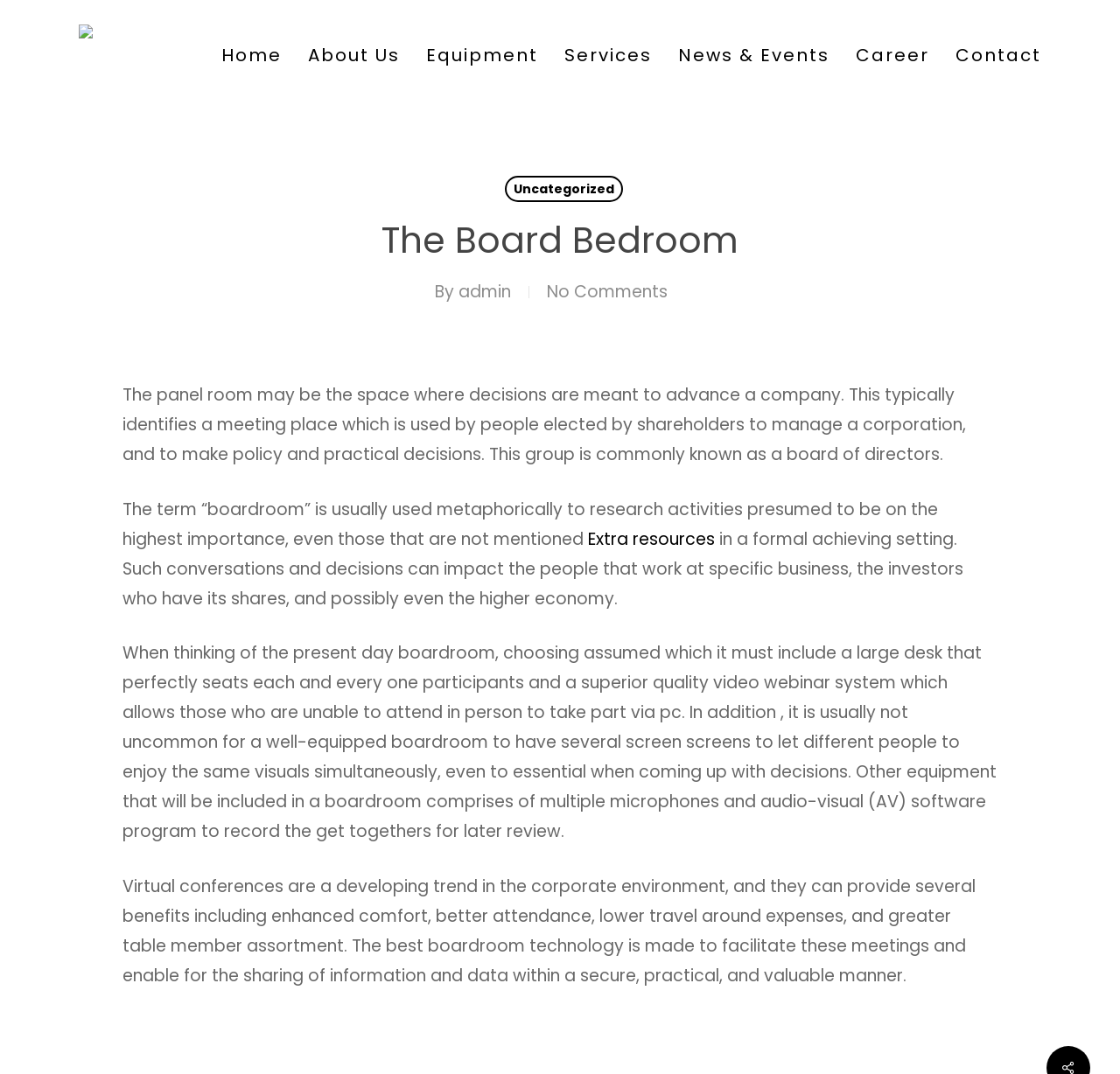What is the purpose of the boardroom?
Refer to the screenshot and answer in one word or phrase.

To make policy and practical decisions